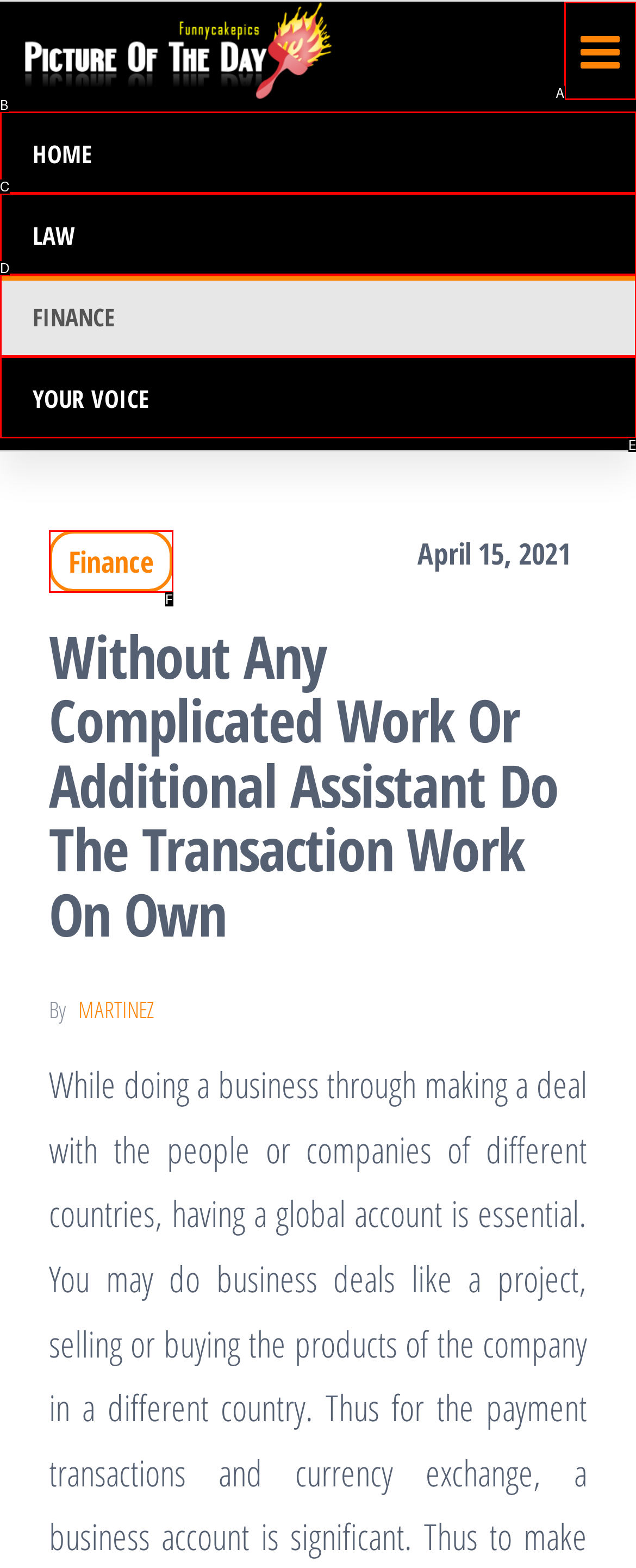Using the description: Your voice
Identify the letter of the corresponding UI element from the choices available.

E